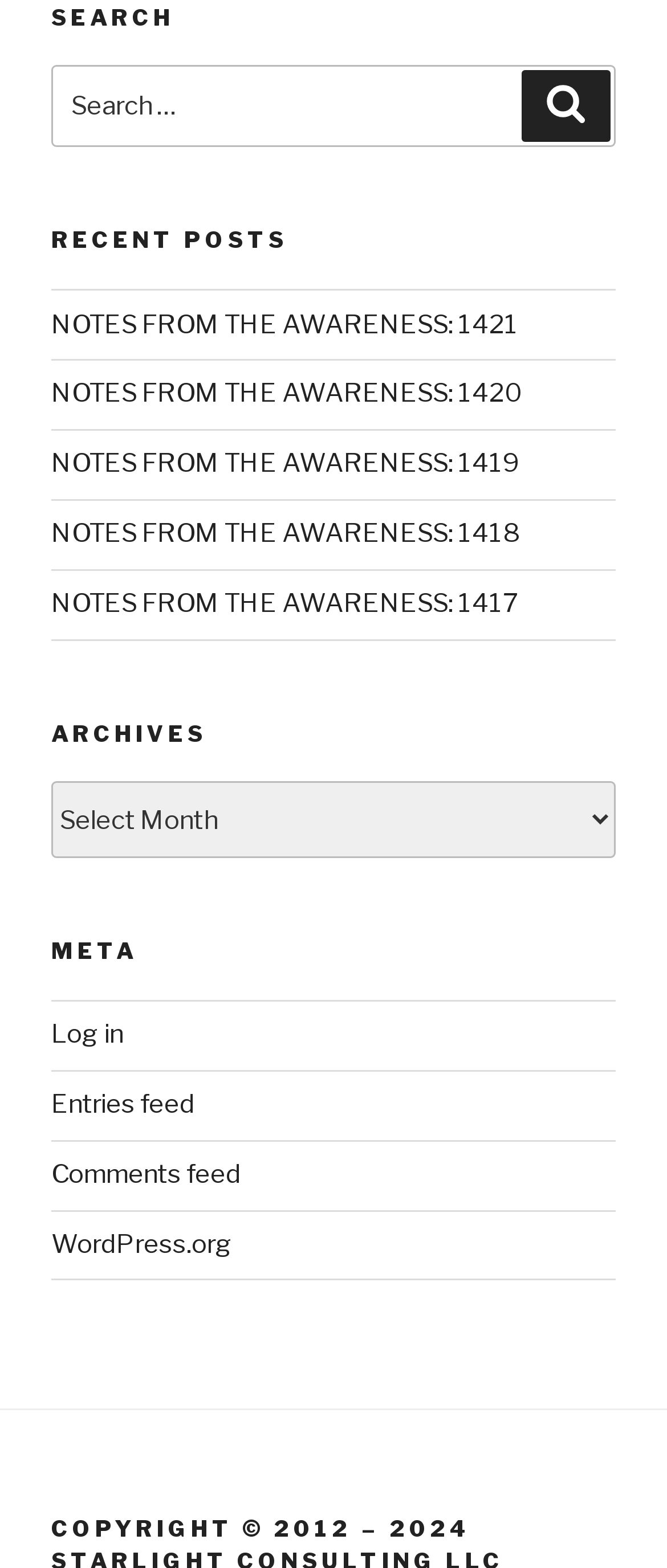Please locate the bounding box coordinates of the element that should be clicked to complete the given instruction: "View Bible Verses Showing How Sons Are a Blessing".

None